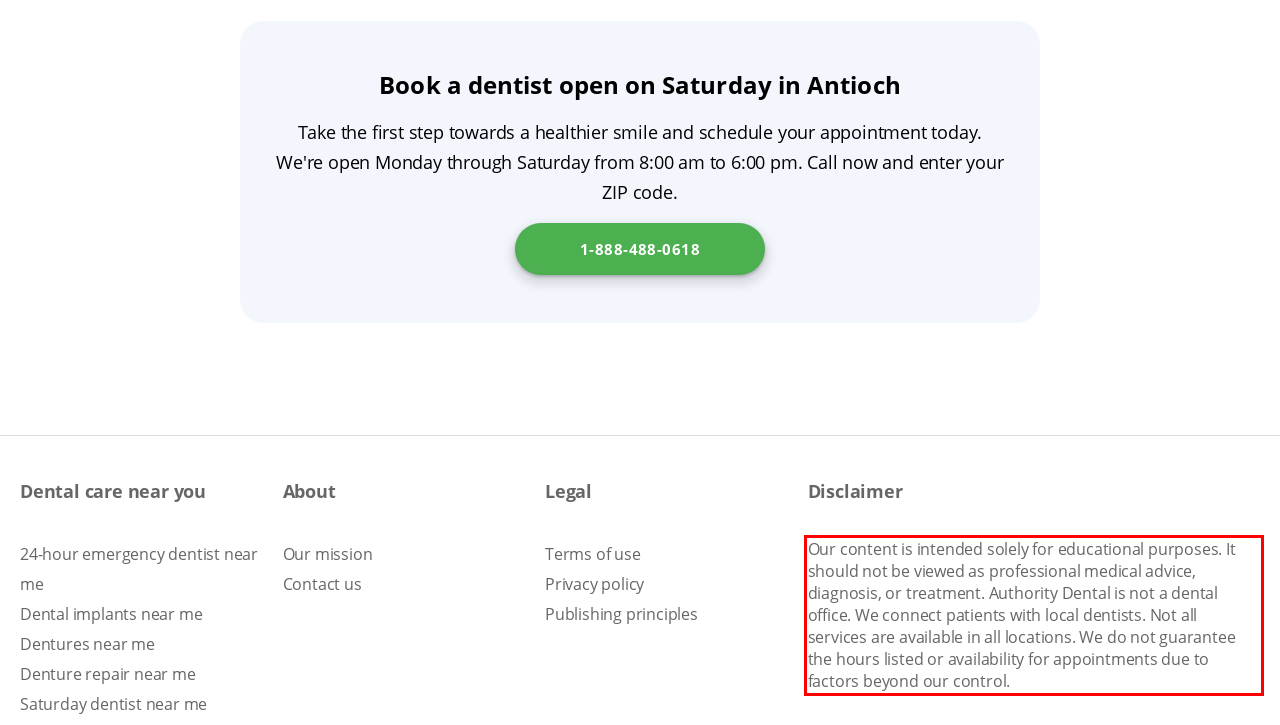Identify the text inside the red bounding box on the provided webpage screenshot by performing OCR.

Our content is intended solely for educational purposes. It should not be viewed as professional medical advice, diagnosis, or treatment. Authority Dental is not a dental office. We connect patients with local dentists. Not all services are available in all locations. We do not guarantee the hours listed or availability for appointments due to factors beyond our control.